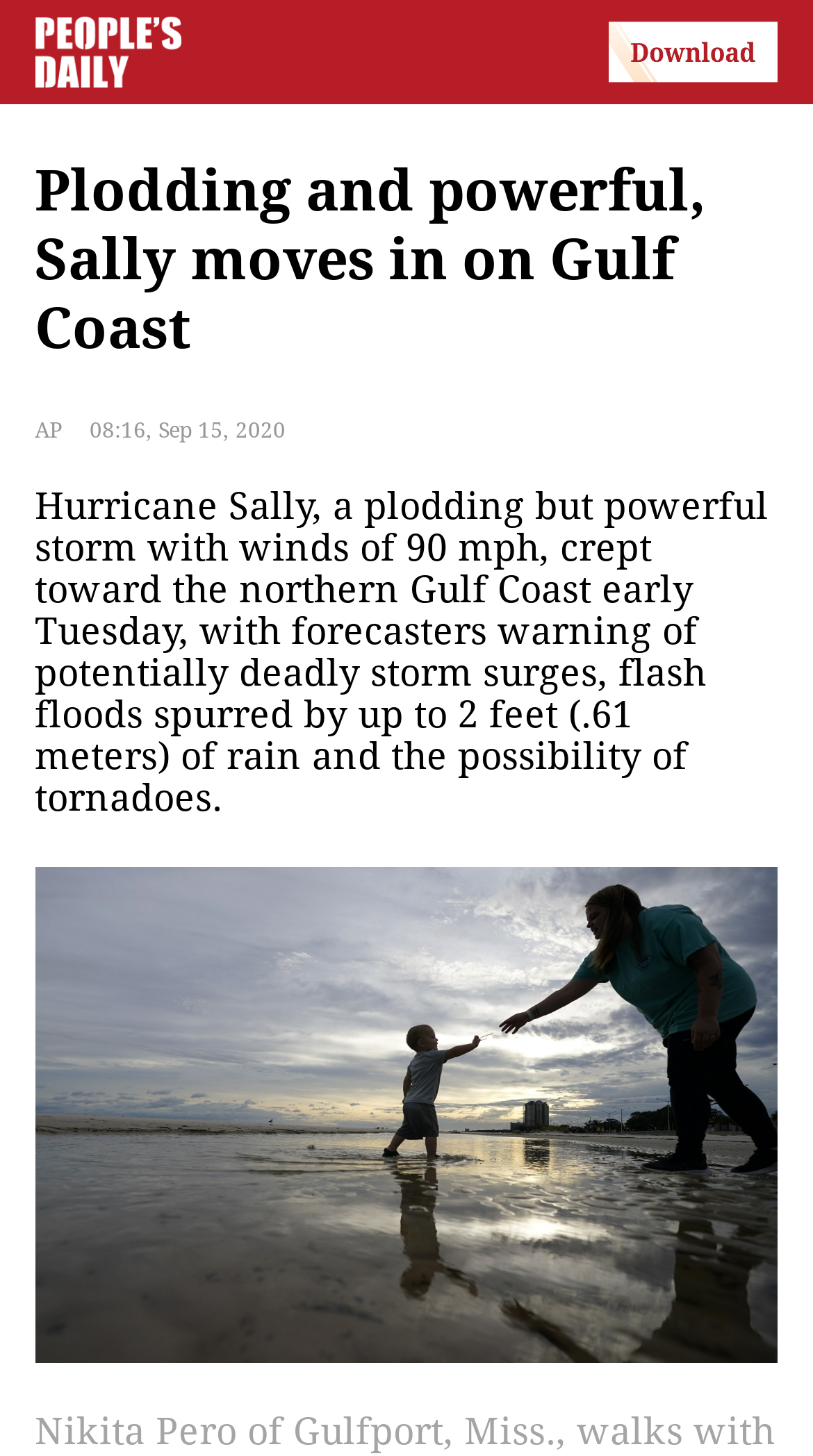Create an elaborate caption for the webpage.

The webpage appears to be a news article about Hurricane Sally. At the top, there is a logo image of "People's Daily English language App" on the left side, taking up about a quarter of the screen width. Next to it, there is a larger image that spans almost the entire width of the screen.

Below the images, there is a headline that reads "Plodding and powerful, Sally moves in on Gulf Coast". This headline is followed by the source "AP" and the timestamp "08:16, Sep 15, 2020" on the same line.

The main article text is located below the headline, spanning almost the entire width of the screen. The text describes Hurricane Sally's movement towards the northern Gulf Coast, warning of potentially deadly storm surges, flash floods, and tornadoes. The article text is quite long, taking up about half of the screen height.

At the bottom of the screen, there is another image that spans almost the entire width of the screen, likely a related image to the article.